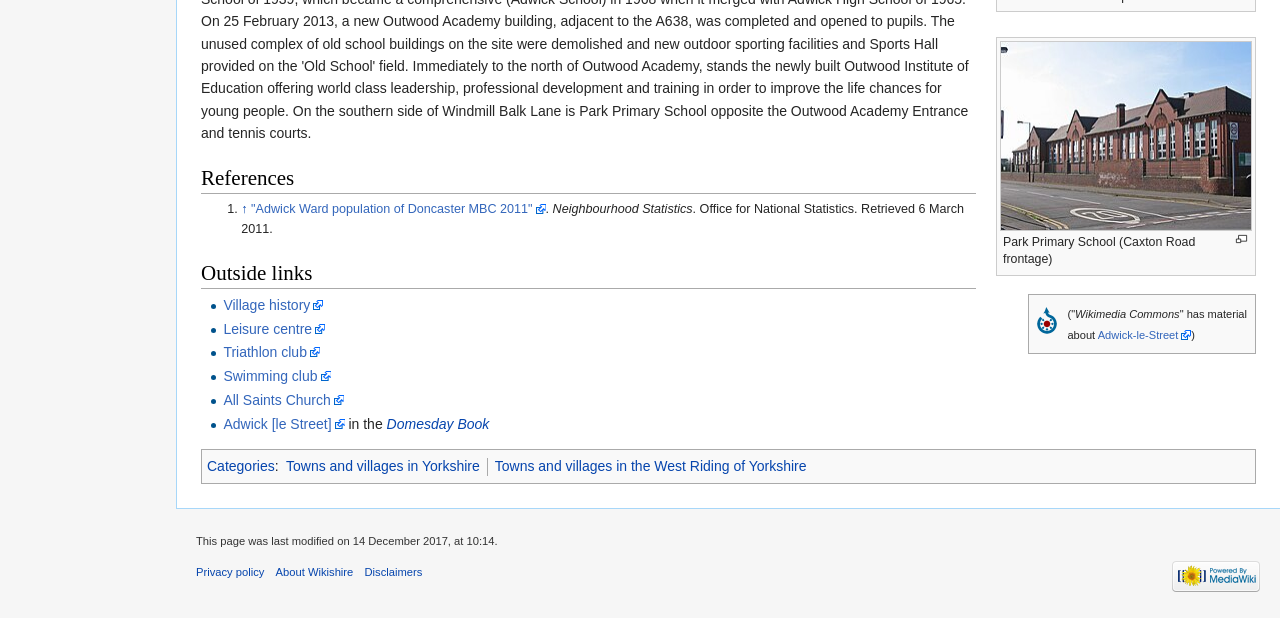Please indicate the bounding box coordinates for the clickable area to complete the following task: "Check 'All Saints Church'". The coordinates should be specified as four float numbers between 0 and 1, i.e., [left, top, right, bottom].

[0.175, 0.634, 0.269, 0.66]